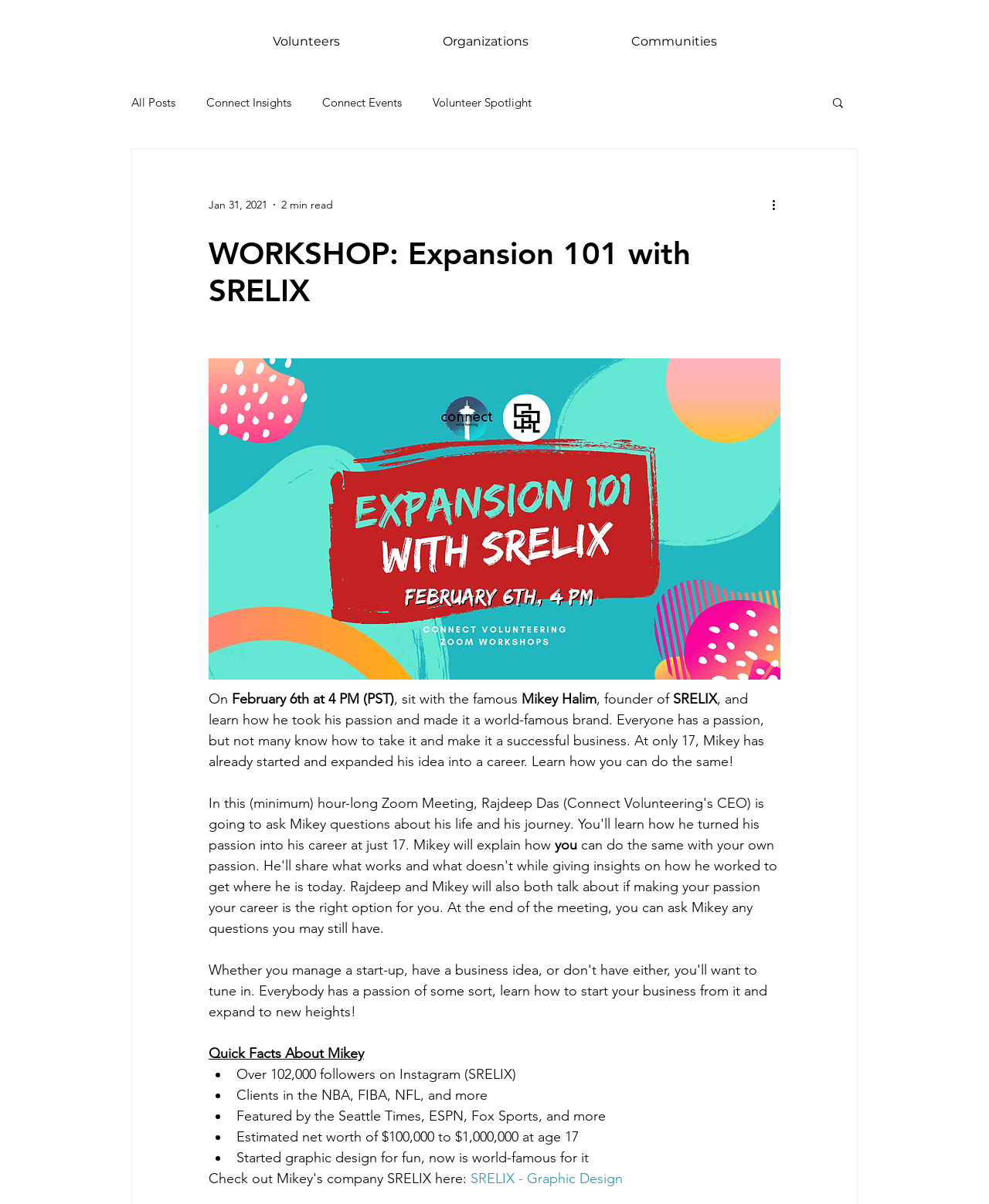Locate the bounding box of the user interface element based on this description: "SRELIX - Graphic Design".

[0.476, 0.972, 0.63, 0.986]